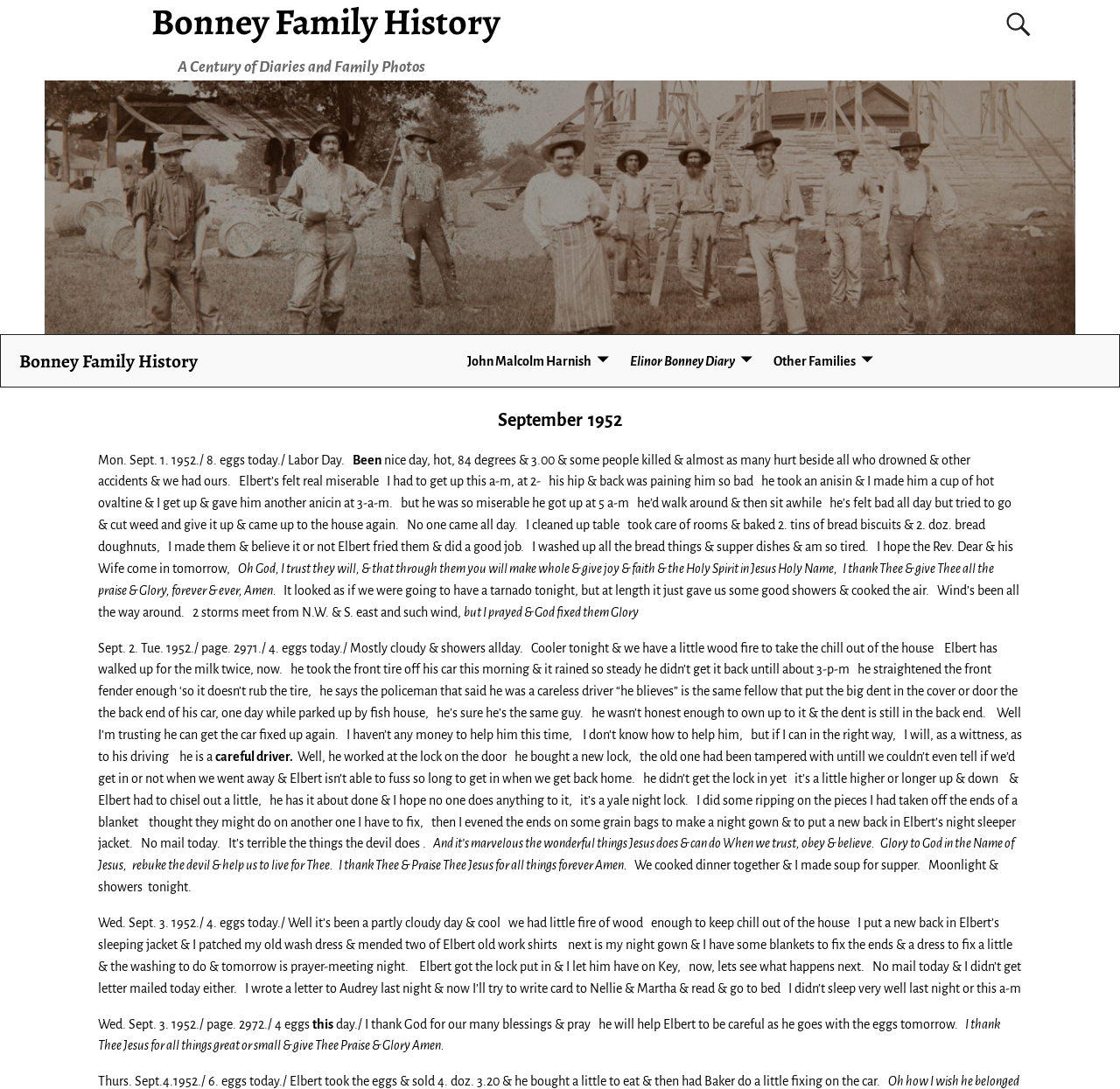Offer a detailed explanation of the webpage layout and contents.

The webpage is about Elinor's diary from September 1952, which is part of the Bonney Family History. At the top, there is a heading "Bonney Family History" followed by a search bar on the right side. Below this, there is another heading "A Century of Diaries and Family Photos". 

On the left side, there are three links: "Bonney Family History", "John Malcolm Harnish", and "Elinor Bonney Diary", which are likely navigation links to other parts of the family history website. 

The main content of the webpage is Elinor's diary entries from September 1952. The diary entries are organized in a chronological order, with each entry starting with the date and day of the week. The entries are quite detailed, describing Elinor's daily activities, her husband Elbert's activities, and their interactions with each other and others. The entries also include Elinor's prayers and reflections on her life.

The diary entries are presented in a block format, with each entry separated from the others by a small gap. The text is dense, with no images or other multimedia elements on the page. The overall layout is simple and easy to read, with a focus on presenting Elinor's diary entries in a clear and concise manner.